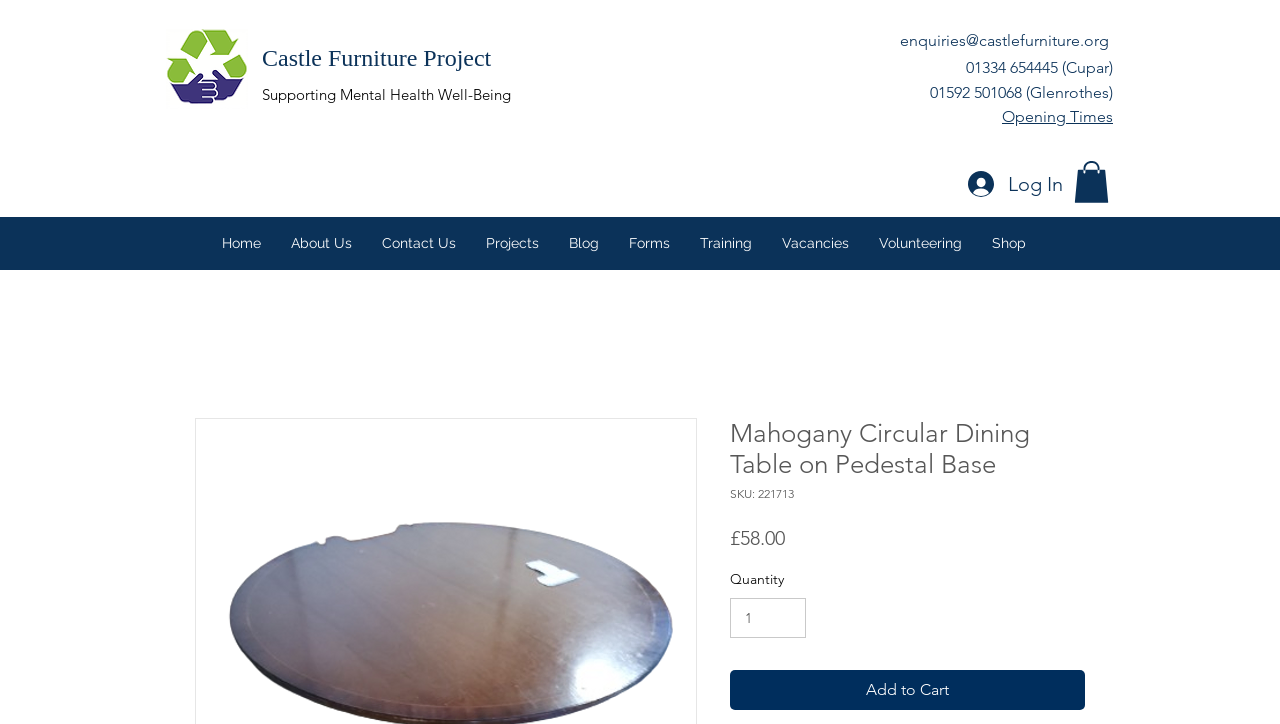Locate the bounding box coordinates of the area where you should click to accomplish the instruction: "Log In".

[0.745, 0.225, 0.839, 0.283]